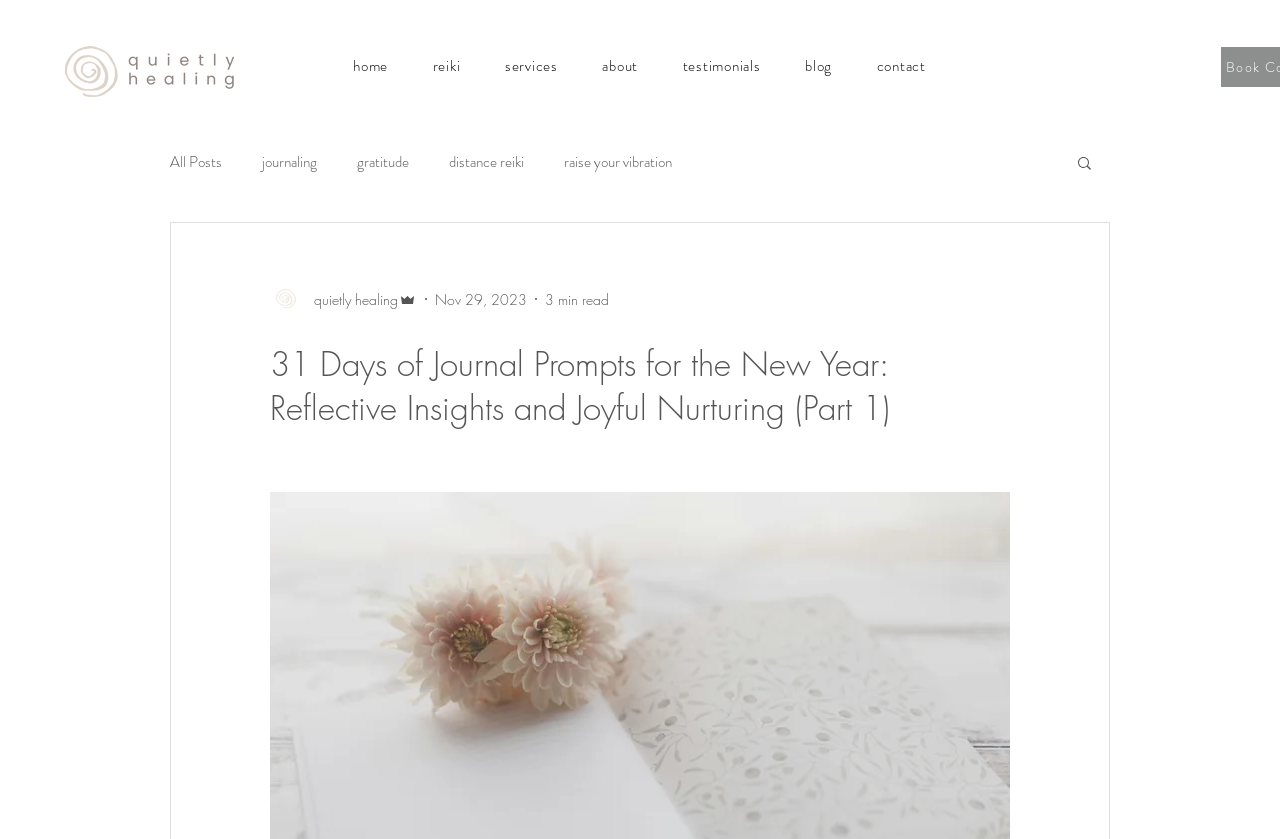Ascertain the bounding box coordinates for the UI element detailed here: "raise your vibration". The coordinates should be provided as [left, top, right, bottom] with each value being a float between 0 and 1.

[0.441, 0.18, 0.525, 0.206]